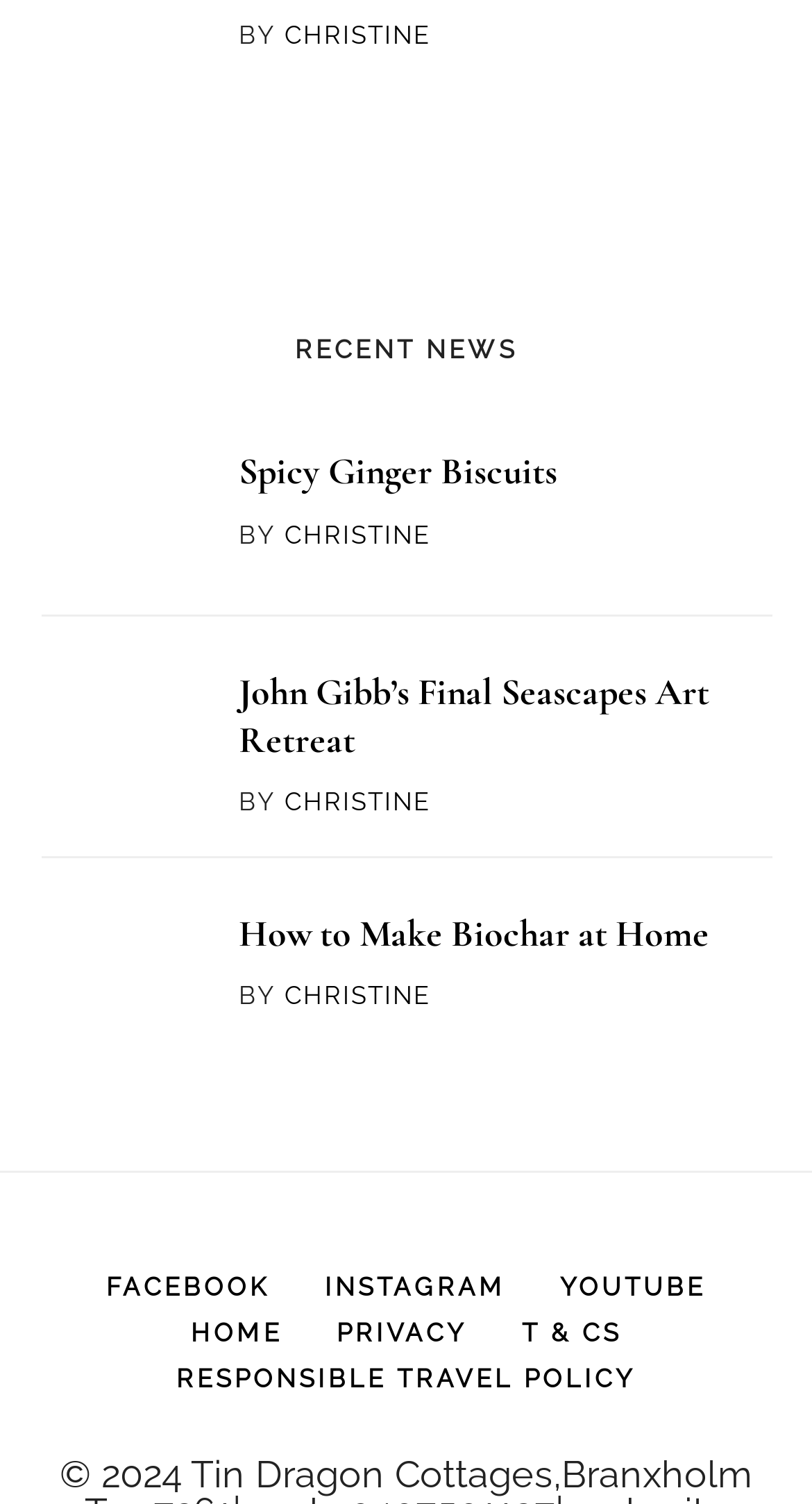What is the title of the second article?
Look at the image and provide a detailed response to the question.

I examined the second article element [147] and found a heading element [464] with the text 'John Gibb’s Final Seascapes Art Retreat', which is the title of the article.